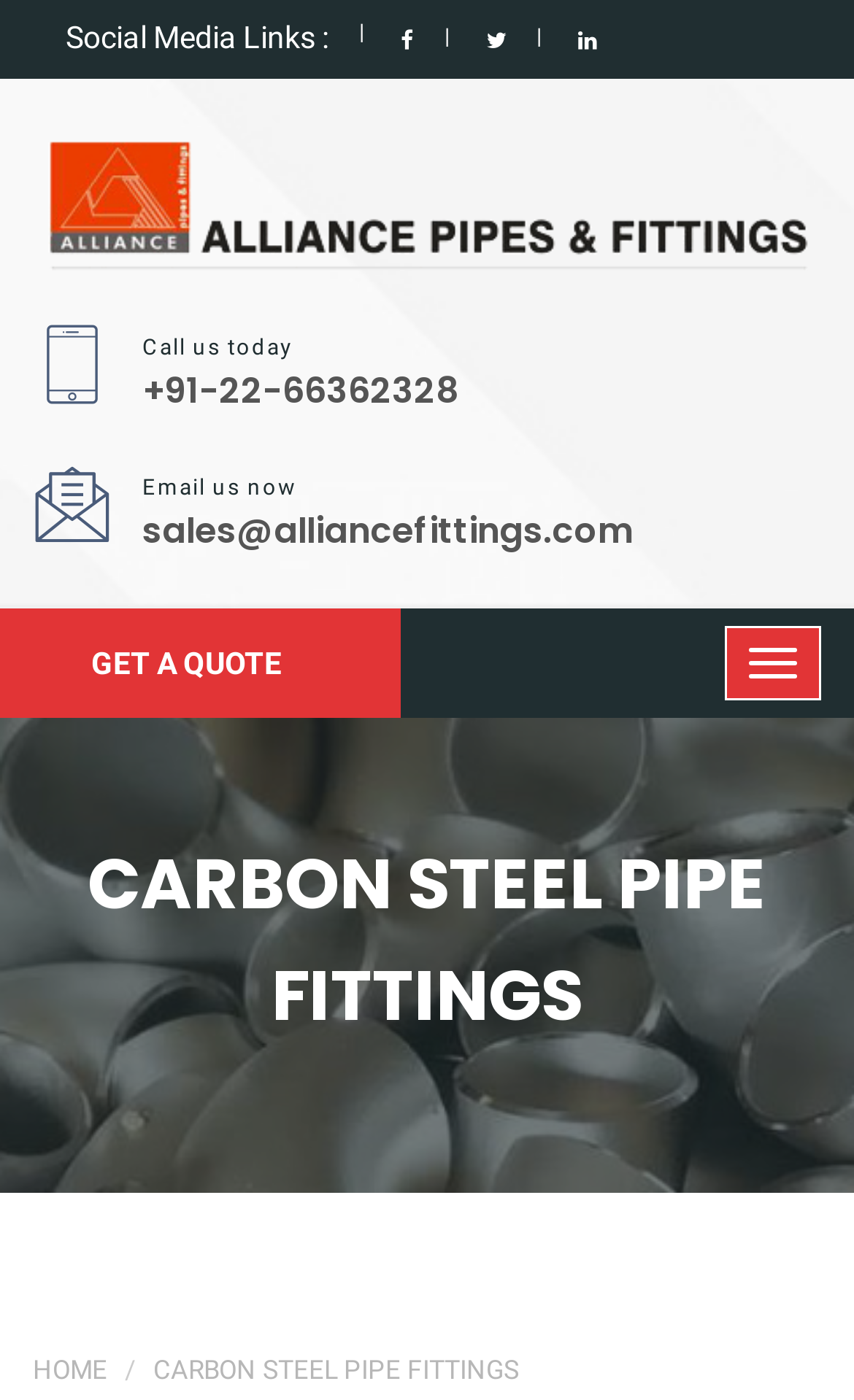Write an extensive caption that covers every aspect of the webpage.

The webpage is about Carbon Steel Pipe Fittings, with a prominent heading "CARBON STEEL PIPE FITTINGS" located near the top center of the page. 

At the top left corner, there is the Alliance Pipes & Fittings Logo, accompanied by social media links, including Facebook, Twitter, and LinkedIn icons, aligned horizontally. 

Below the logo, there is a section with contact information, including a "Call us today" label, a phone number "+91-22-66362328", an "Email us now" label, and an email address "sales@alliancefittings.com". This section is positioned near the top center of the page.

On the top right side, there is a "GET A QUOTE" link, which is a prominent call-to-action button. 

Near the bottom of the page, there is a button with no label, but it seems to be a clickable element. 

The page also has a navigation link "HOME" at the bottom left corner.